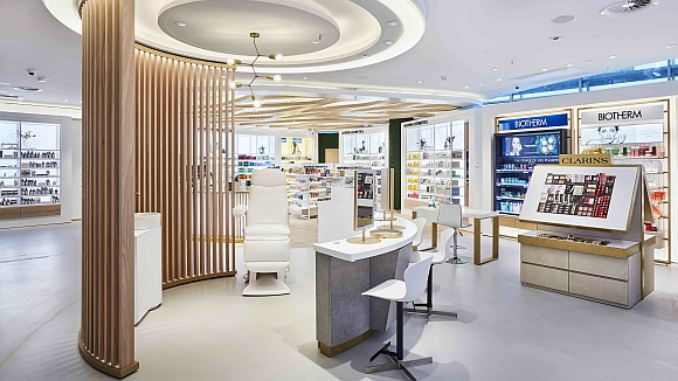Give an elaborate caption for the image.

The image showcases an elegantly designed interior of the newly reopened Douglas flagship store in Frankfurt, heralded as the largest of its kind in Europe. The store emphasizes a modern and inviting atmosphere, featuring sleek wooden accents and stylish displays. 

In the center, a comfortable skincare consultation chair invites customers to engage in beauty treatments. The well-organized product displays along the walls highlight premium brands like Biotherm and Clarins, reflecting Douglas's commitment to offering a diverse range of beauty products. Ambient lighting enhances the overall aesthetics of the space, creating a warm and welcoming environment for shoppers. This flagship store, covering five floors and 2,377 square meters, is poised to become a major destination for beauty enthusiasts, combining effective skincare solutions with an innovative shopping experience.